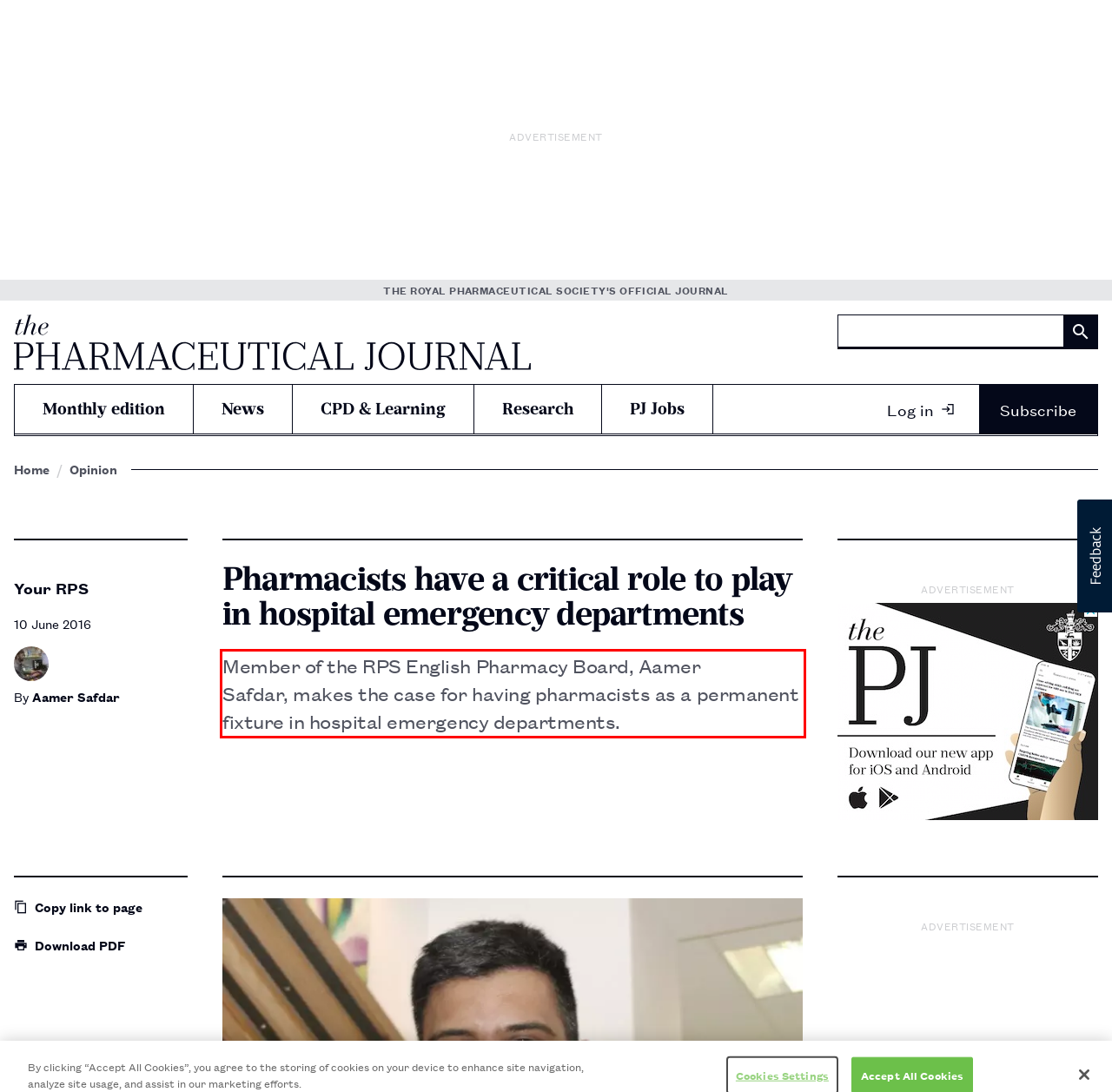You have a screenshot with a red rectangle around a UI element. Recognize and extract the text within this red bounding box using OCR.

Member of the RPS English Pharmacy Board, Aamer Safdar, makes the case for having pharmacists as a permanent fixture in hospital emergency departments.